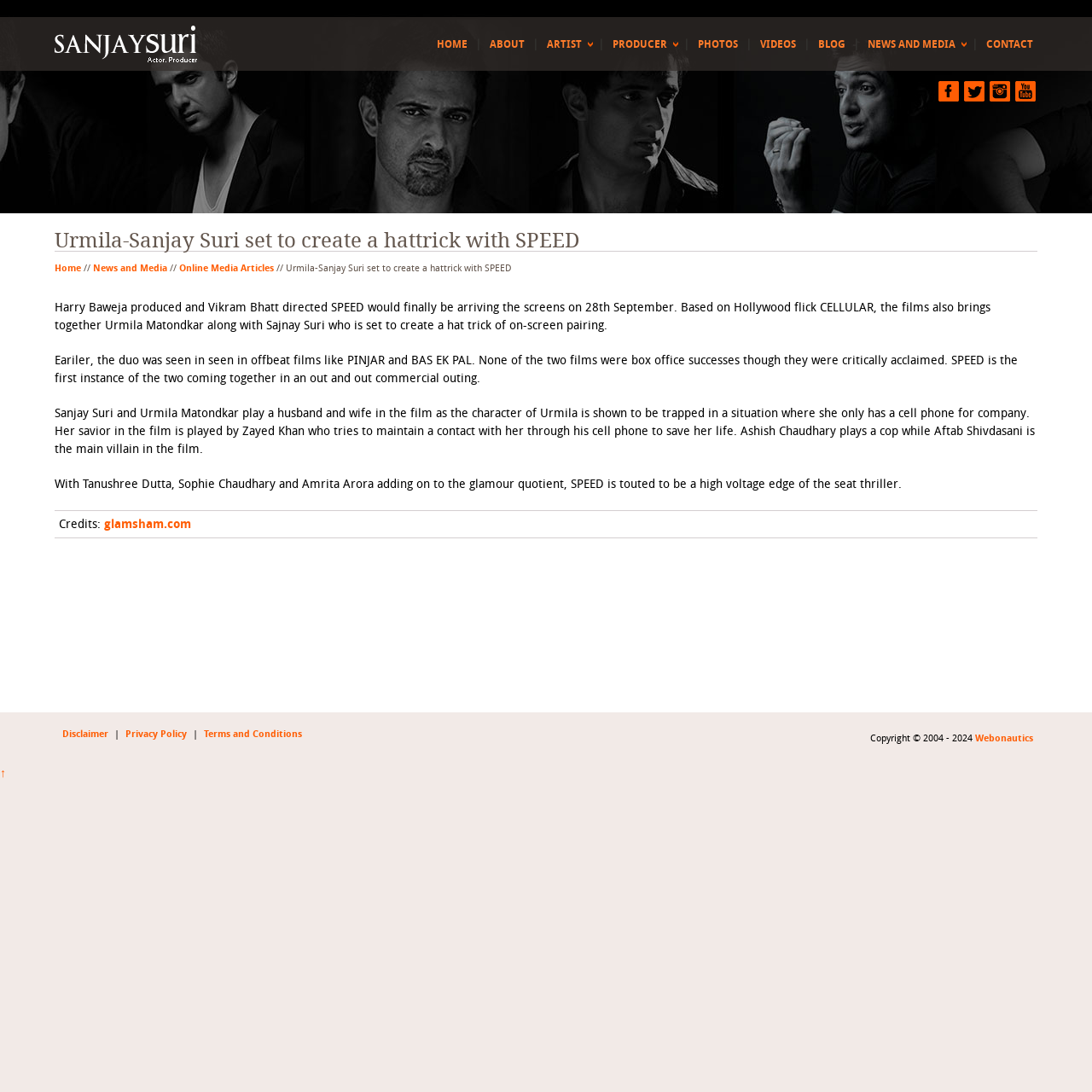Provide the bounding box coordinates of the section that needs to be clicked to accomplish the following instruction: "View the disclaimer."

[0.057, 0.667, 0.099, 0.677]